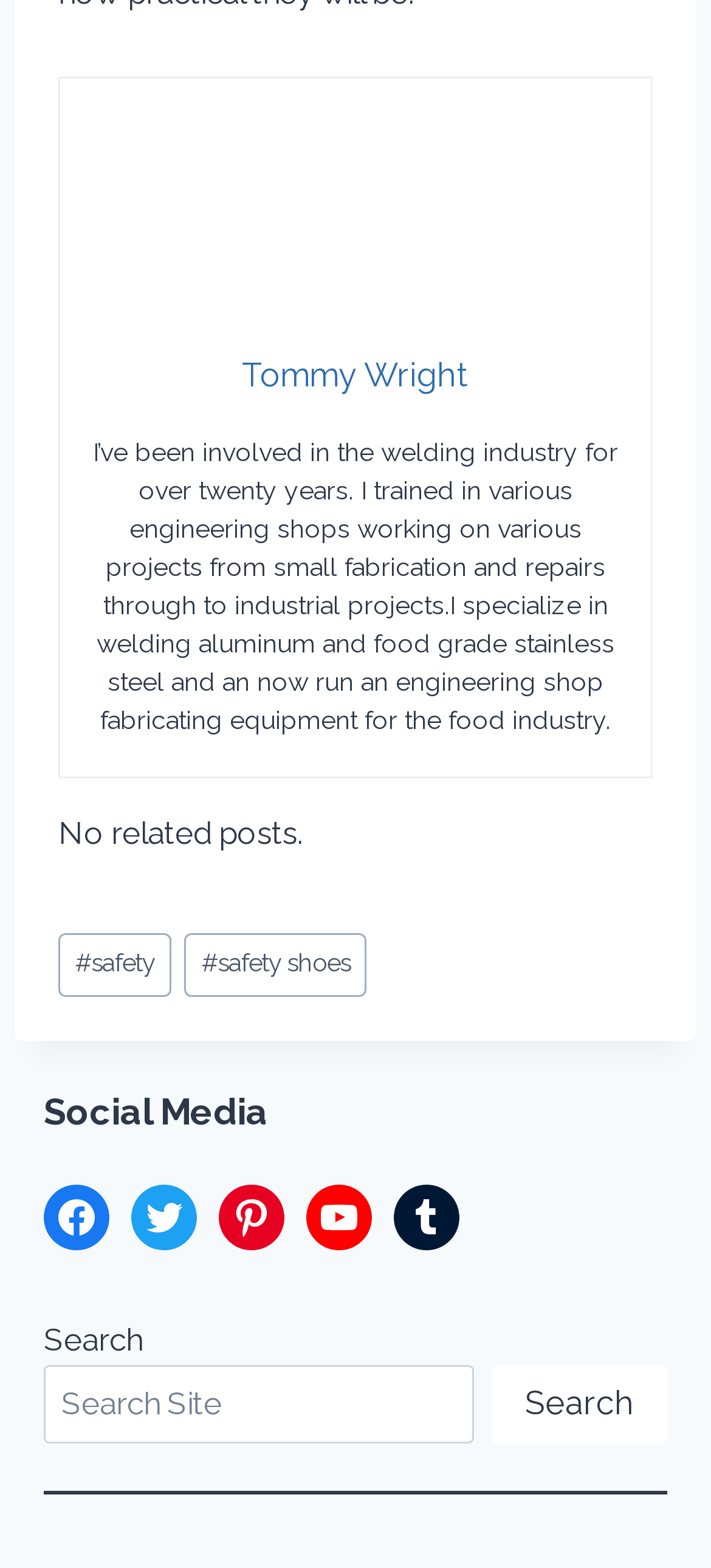Locate the bounding box coordinates of the area to click to fulfill this instruction: "visit Facebook page". The bounding box should be presented as four float numbers between 0 and 1, in the order [left, top, right, bottom].

[0.062, 0.756, 0.154, 0.797]